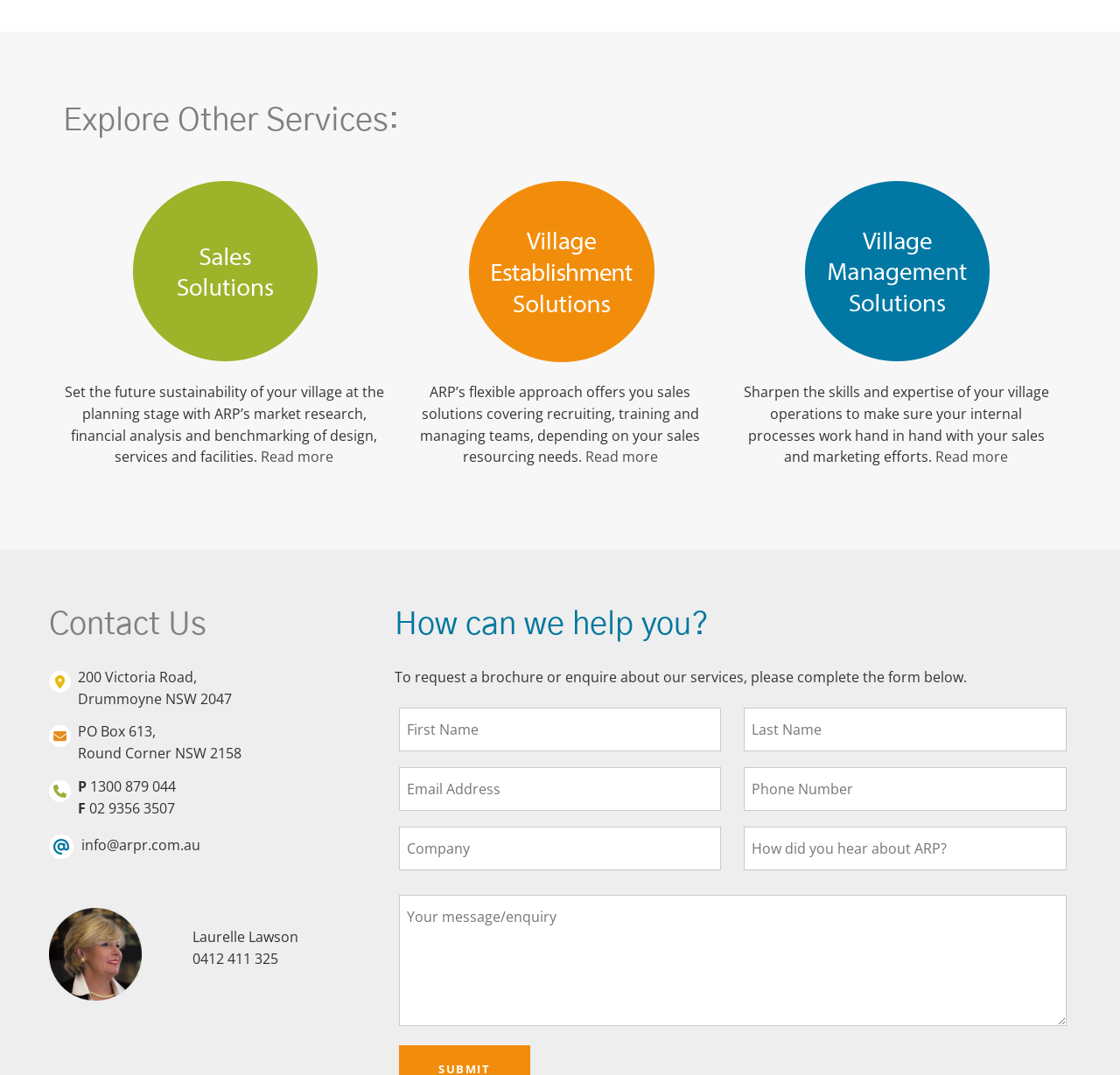Who is the contact person for ARP?
Please ensure your answer is as detailed and informative as possible.

The webpage mentions Laurelle Lawson as a contact person for ARP, along with her phone number, under the 'Contact Us' section.